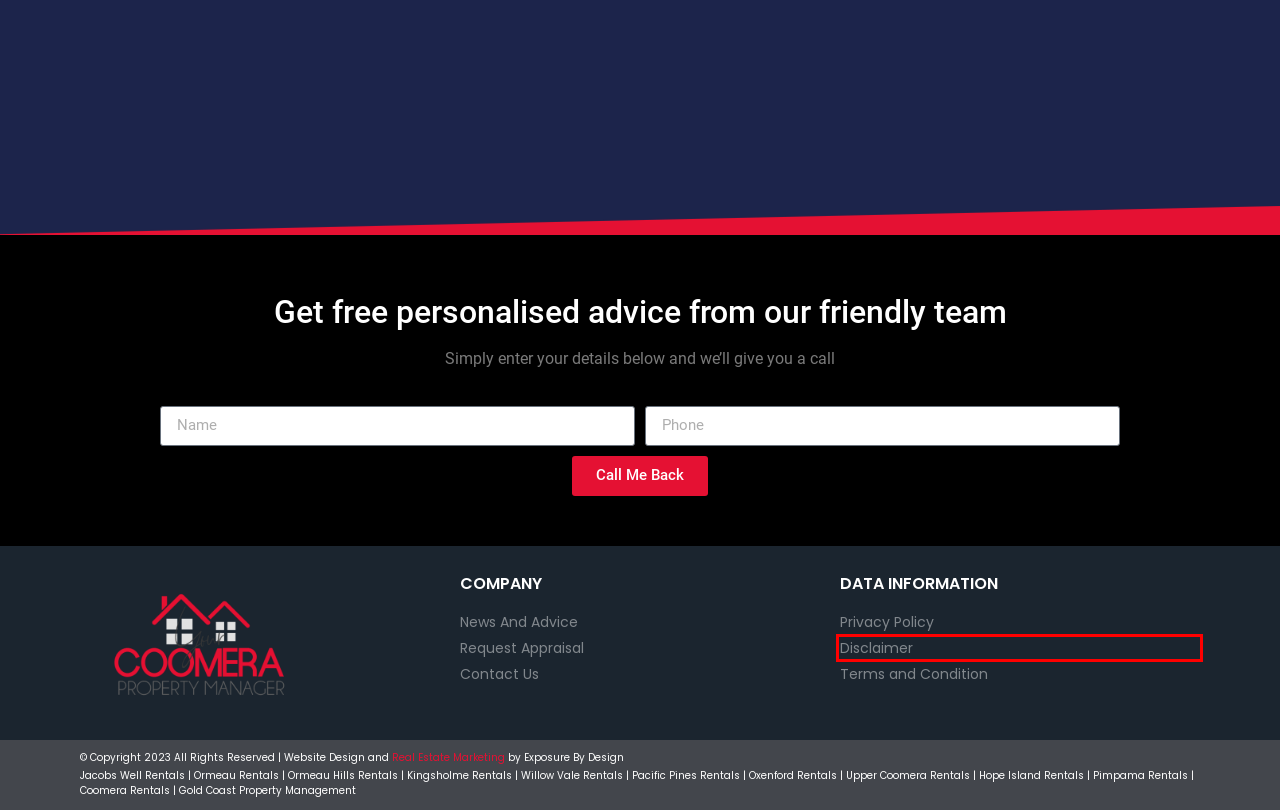Analyze the screenshot of a webpage with a red bounding box and select the webpage description that most accurately describes the new page resulting from clicking the element inside the red box. Here are the candidates:
A. Gold Coast Property Management | Your Trusted Property Partner
B. Upper Coomera Rentals - Coomera Property Management
C. Disclaimer - Coomera Property Management
D. Pimpama Rentals - Coomera Property Management
E. Kingsholme Rentals - Coomera Property Management
F. Jacobs Well Rentals - Coomera Property Management
G. Hope Island Rentals - Coomera Property Management
H. Ormeau Hills Rentals - Coomera Property Management

C